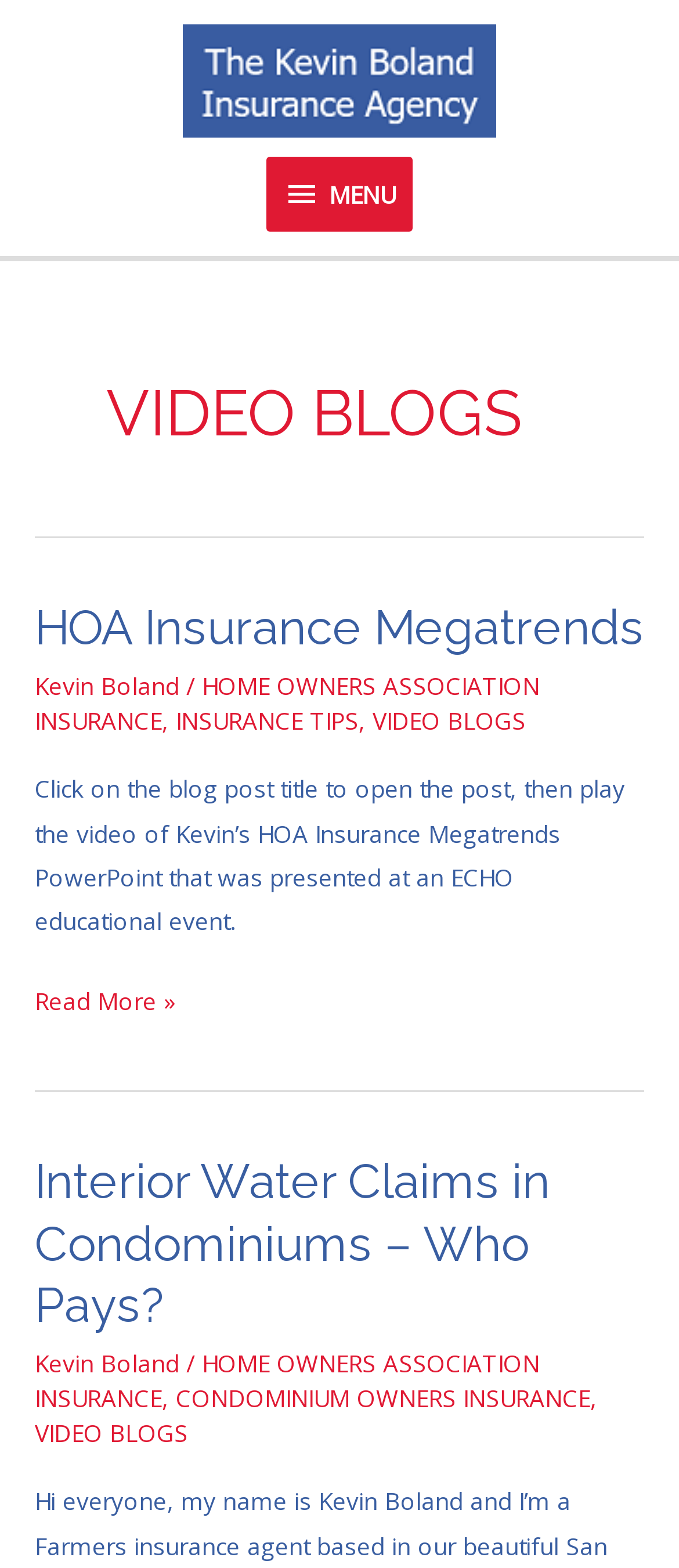Highlight the bounding box coordinates of the region I should click on to meet the following instruction: "Read more about HOA Insurance Megatrends".

[0.051, 0.624, 0.259, 0.653]